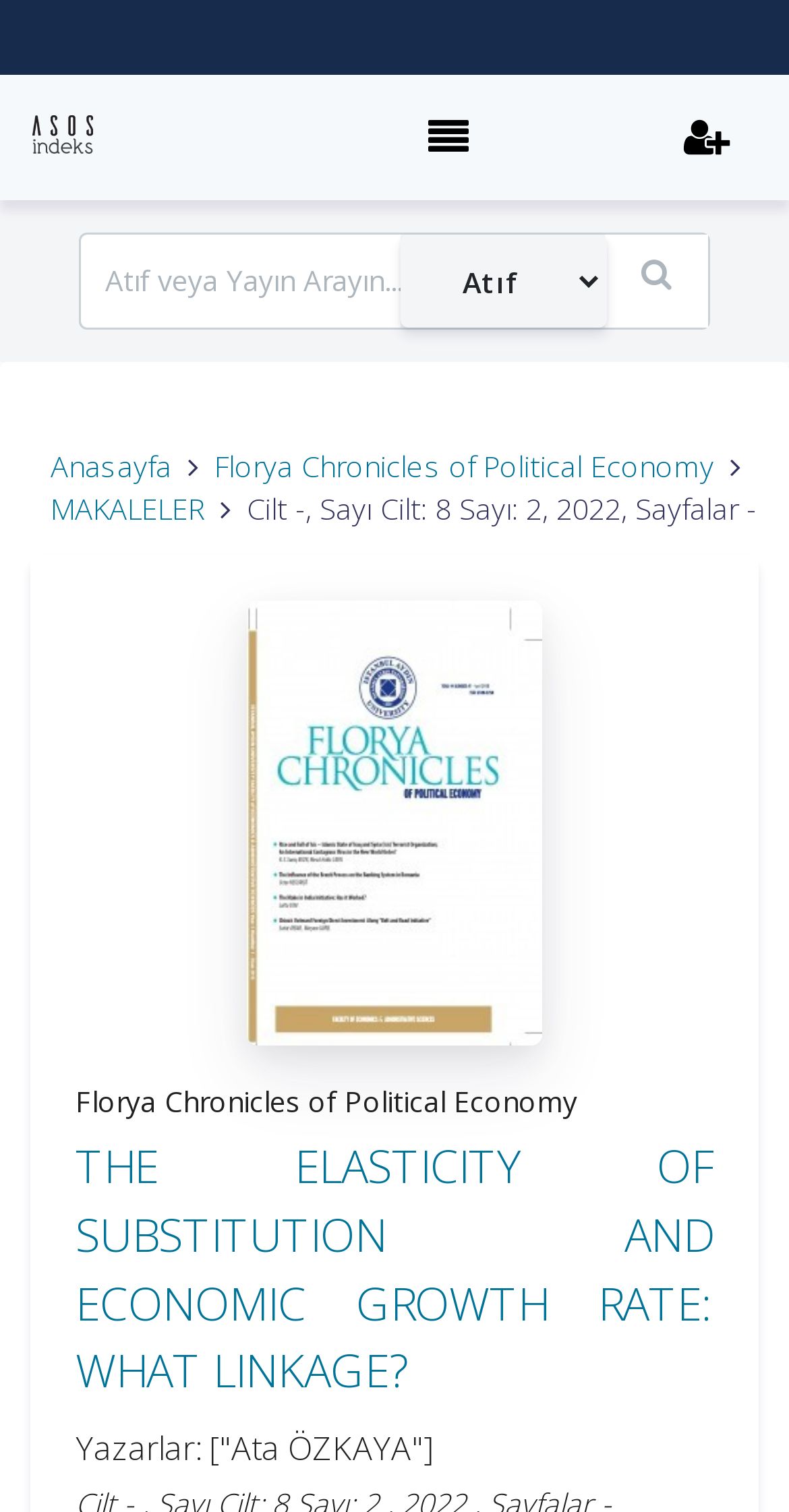Please look at the image and answer the question with a detailed explanation: What is the type of the second element in the breadcrumb navigation?

I looked at the breadcrumb navigation element and found that the second element is a link element with the text 'Florya Chronicles of Political Economy'.